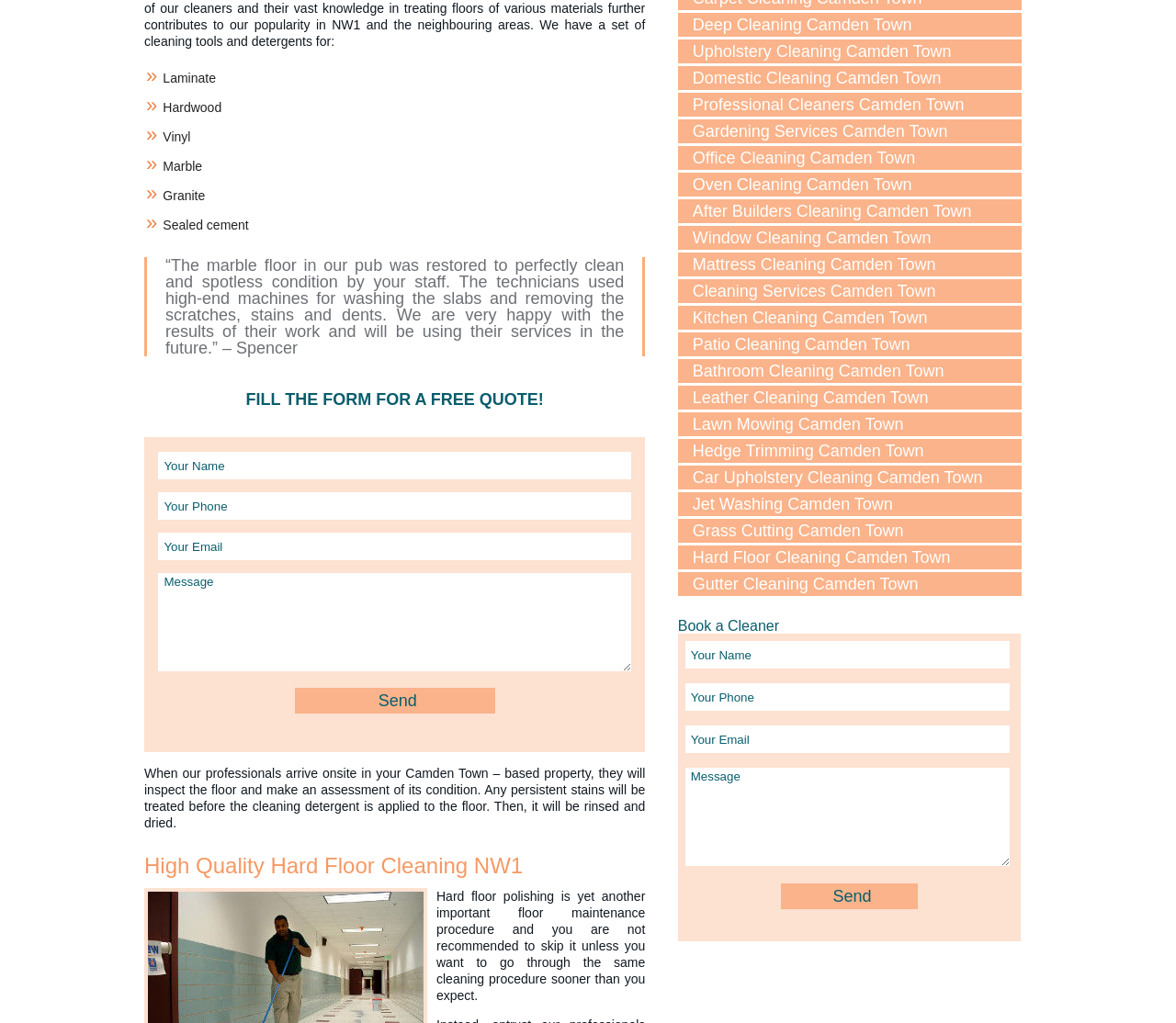What is the benefit of hard floor polishing?
Provide a short answer using one word or a brief phrase based on the image.

To maintain the floor